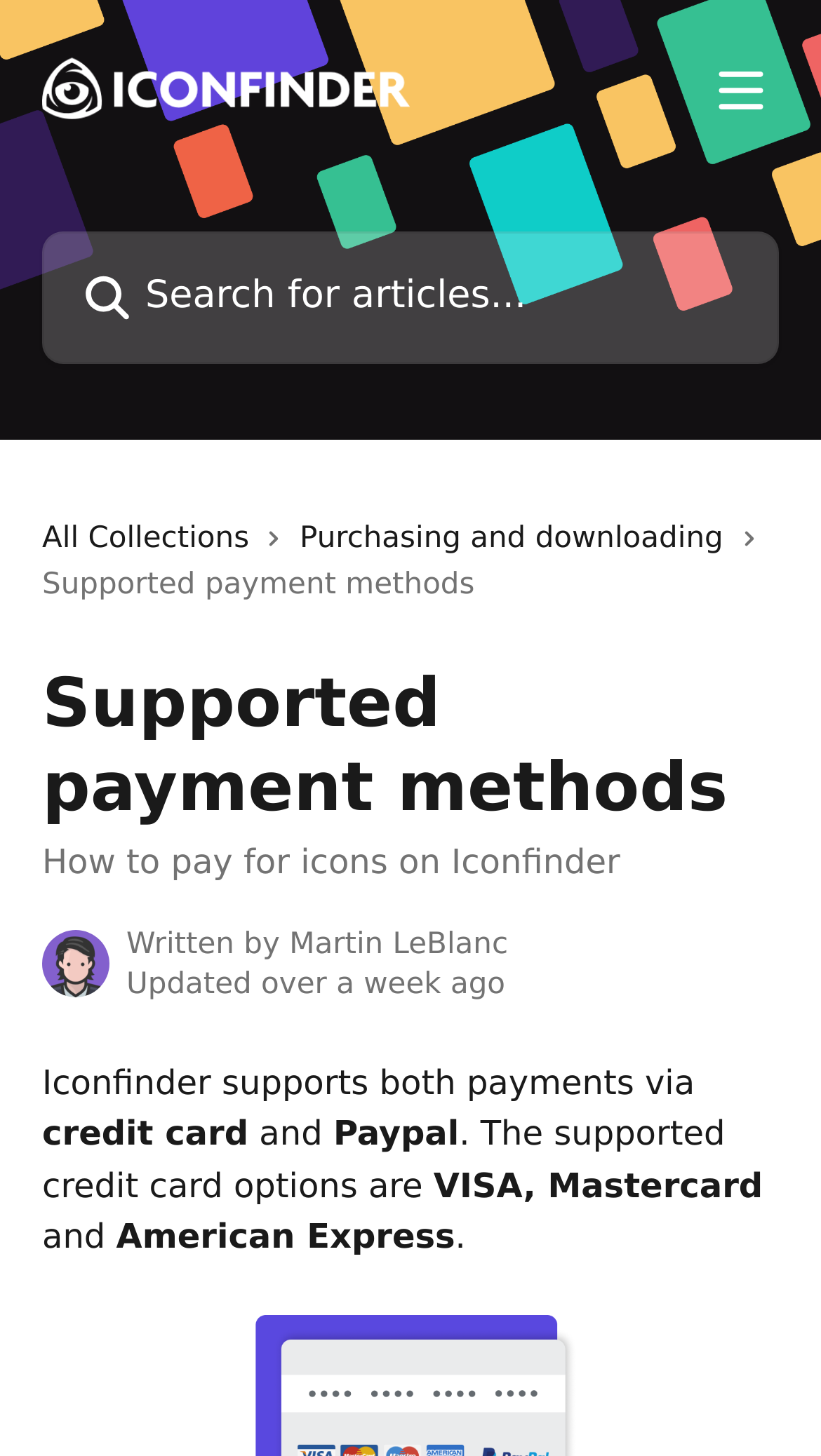Refer to the screenshot and answer the following question in detail:
What payment methods are supported by Iconfinder?

I read the StaticText elements under the main content area and found the text 'Iconfinder supports both payments via credit card and Paypal.' This indicates that Iconfinder supports two payment methods: credit card and Paypal.